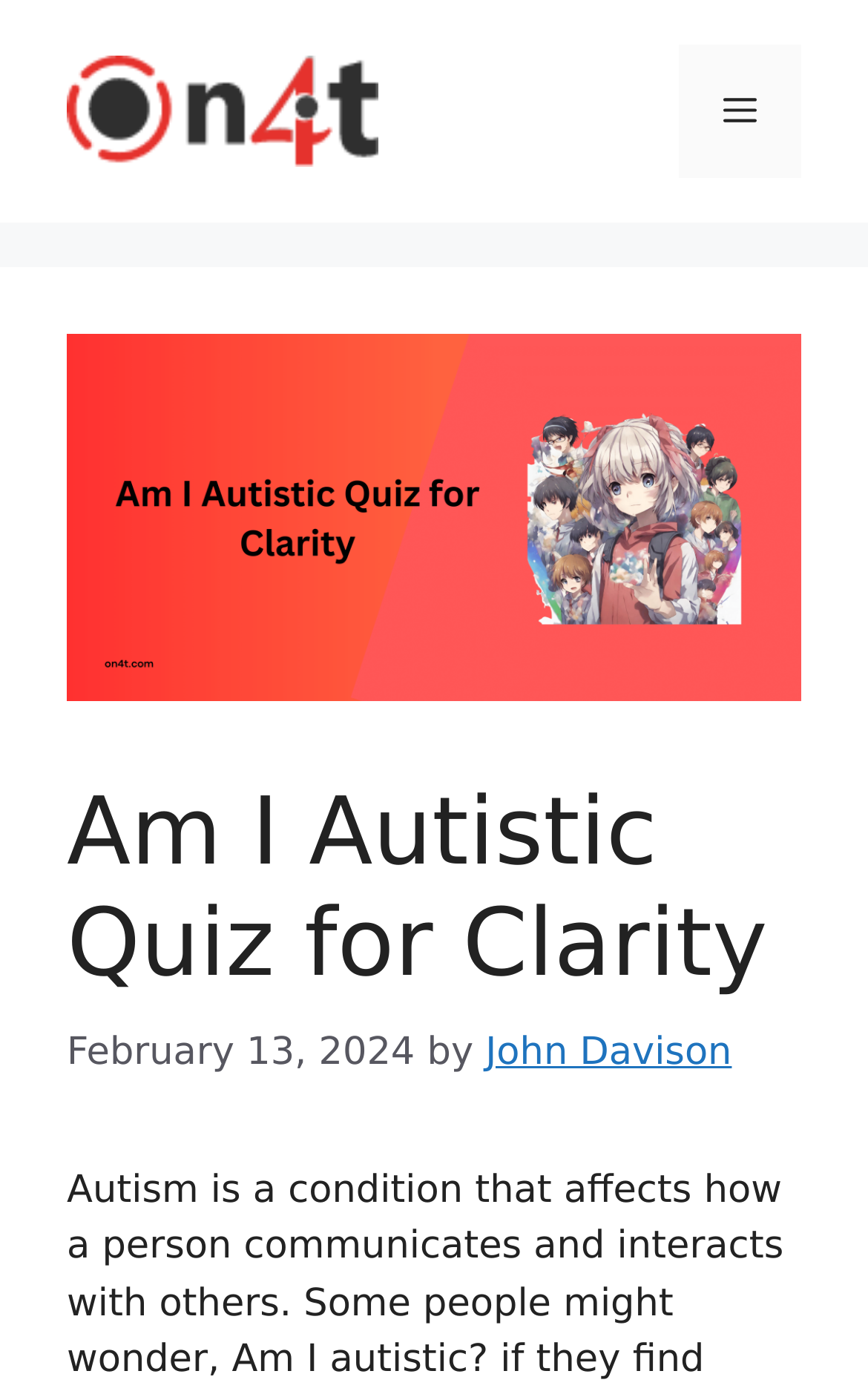Bounding box coordinates should be in the format (top-left x, top-left y, bottom-right x, bottom-right y) and all values should be floating point numbers between 0 and 1. Determine the bounding box coordinate for the UI element described as: alt="On4t"

[0.077, 0.063, 0.436, 0.095]